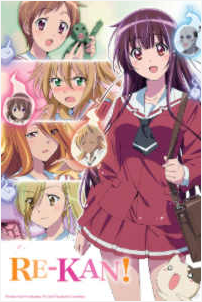What is the title of the anime series?
Examine the image and provide an in-depth answer to the question.

The title of the anime series is prominently displayed at the bottom of the image, and it is clearly written as 'Re-Kan!', which is the name of the show that this promotional artwork is advertising.